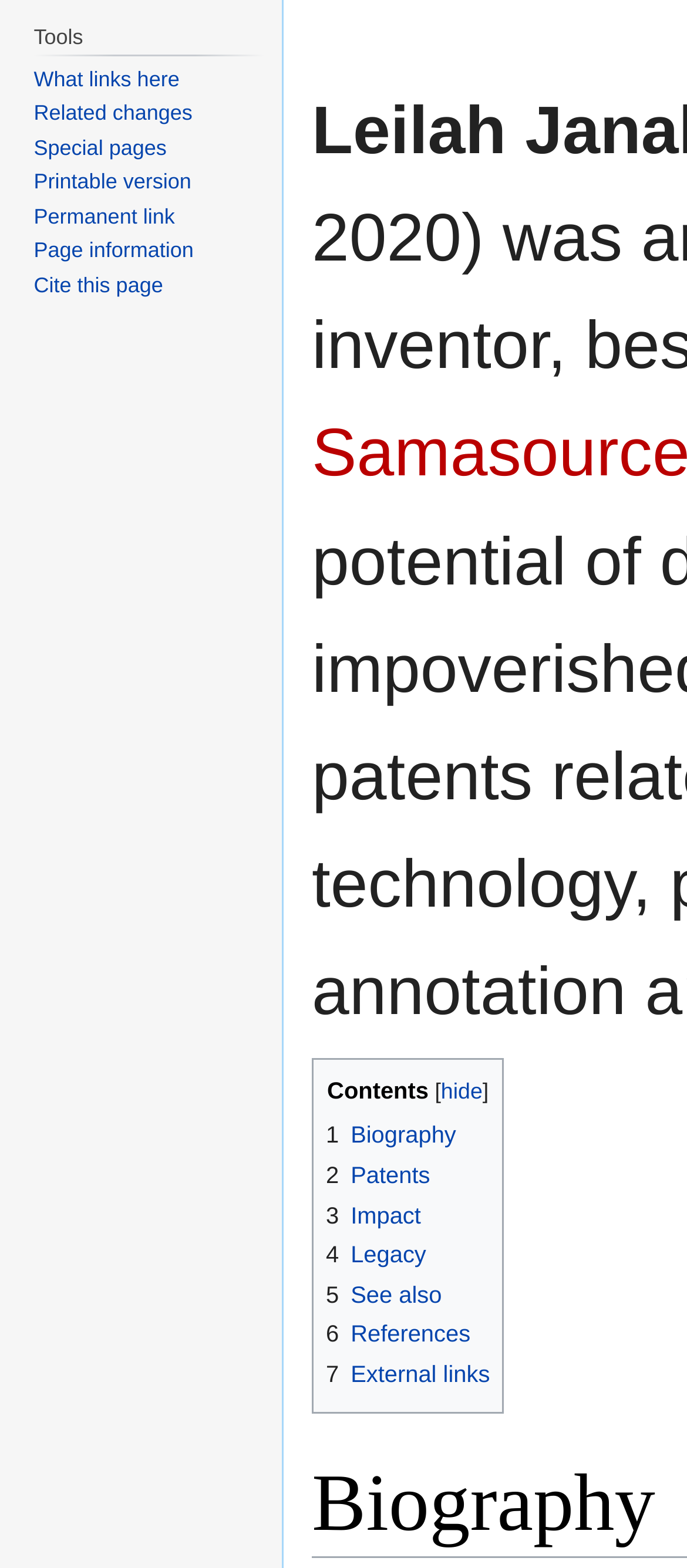Extract the bounding box coordinates of the UI element described: "parent_node: Contents". Provide the coordinates in the format [left, top, right, bottom] with values ranging from 0 to 1.

[0.485, 0.687, 0.518, 0.702]